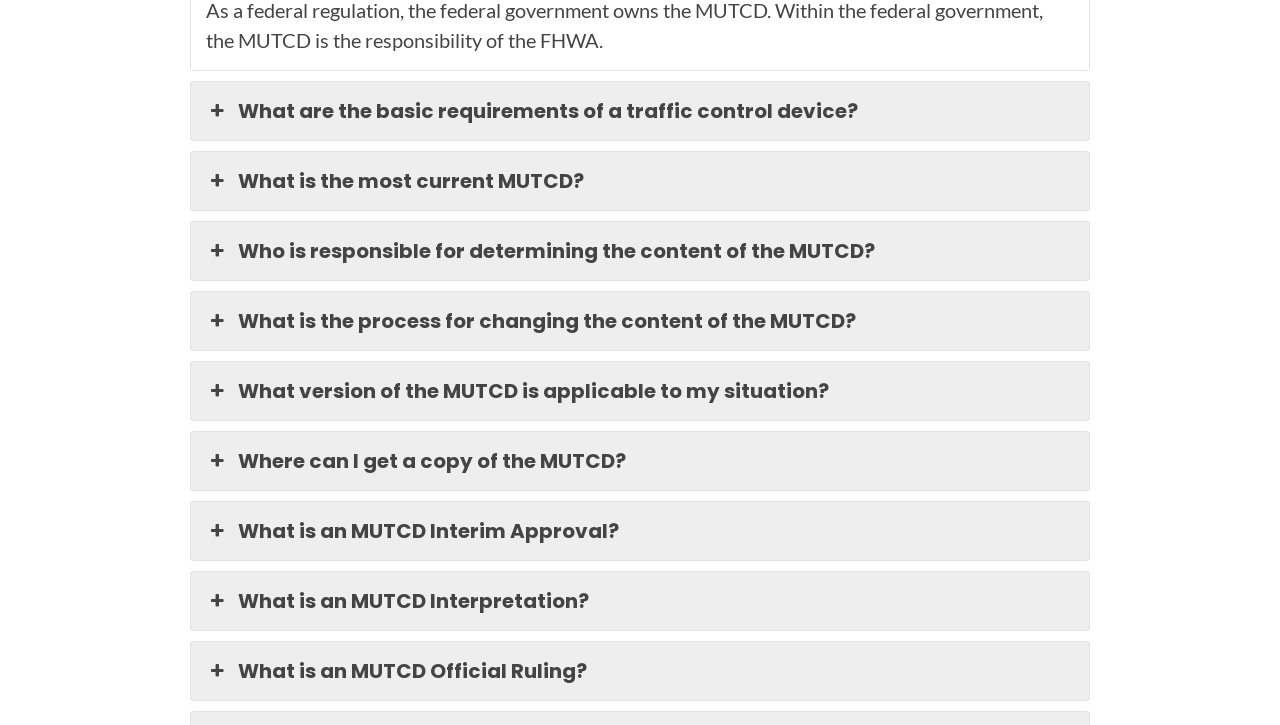Is there a question about the current version of MUTCD on this page?
Carefully analyze the image and provide a detailed answer to the question.

I scanned the headings on the page and found one that asks 'What is the most current MUTCD?'. This suggests that there is a question about the current version of MUTCD on this page.